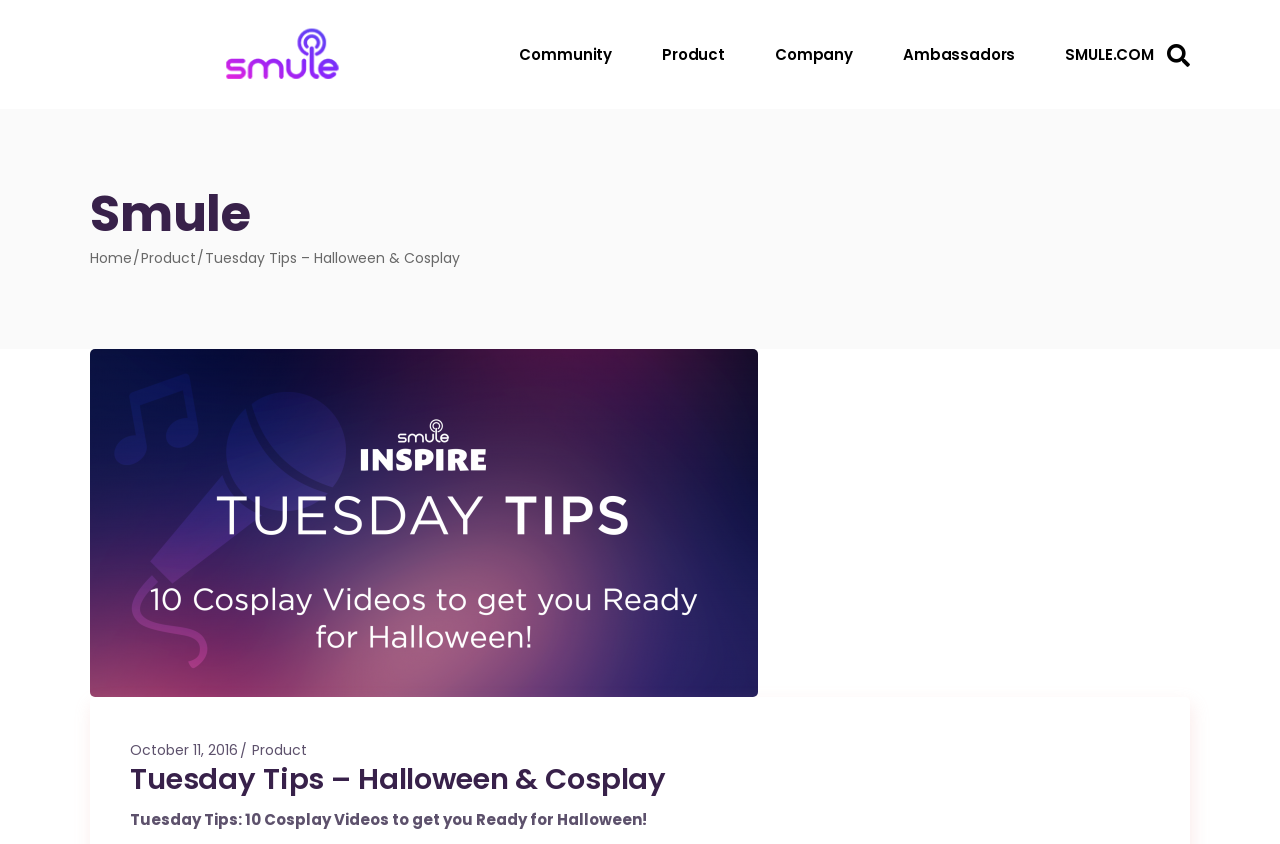Determine the bounding box coordinates of the clickable region to follow the instruction: "view October 11, 2016 post".

[0.102, 0.877, 0.186, 0.9]